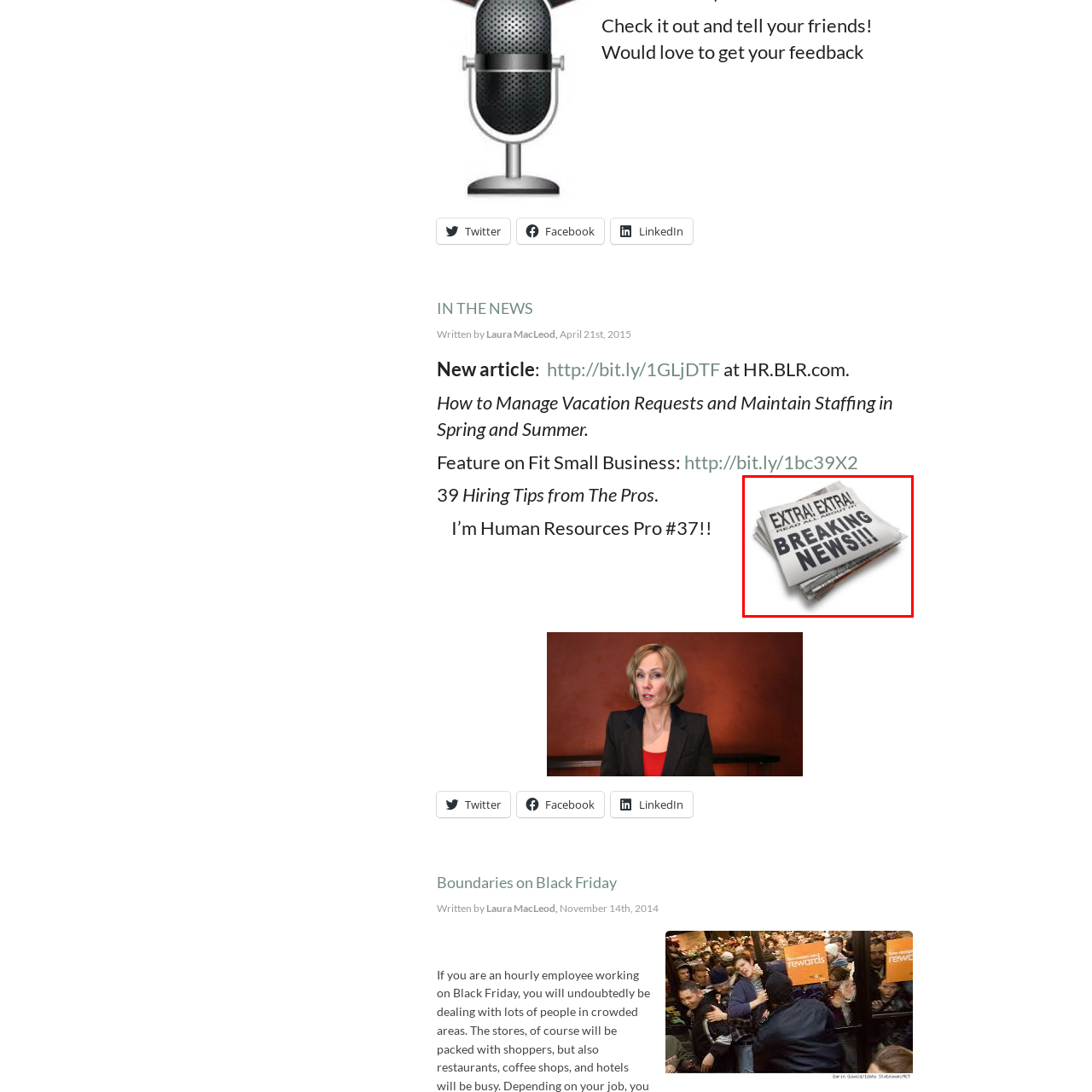What atmosphere is captured in the image?
Observe the image inside the red bounding box carefully and answer the question in detail.

The scattered arrangement of the newspapers suggests a bustling newsroom atmosphere, capturing the essence of immediate reporting, which is typical of a newsroom where journalists are working together to cover breaking news.